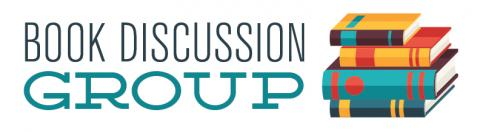Provide a short answer to the following question with just one word or phrase: What is the purpose of the banner?

To invite adults to join discussions